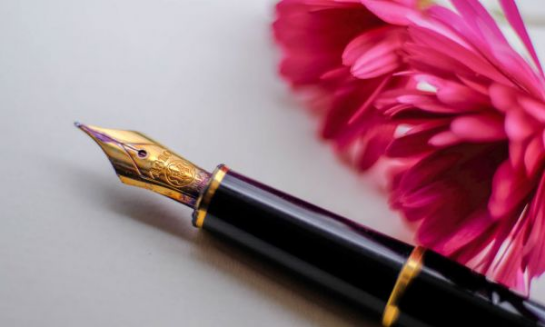Given the content of the image, can you provide a detailed answer to the question?
What is the material of the fountain pen's nib?

The caption describes the fountain pen as having an 'ornate golden nib', which indicates that the nib is made of gold.